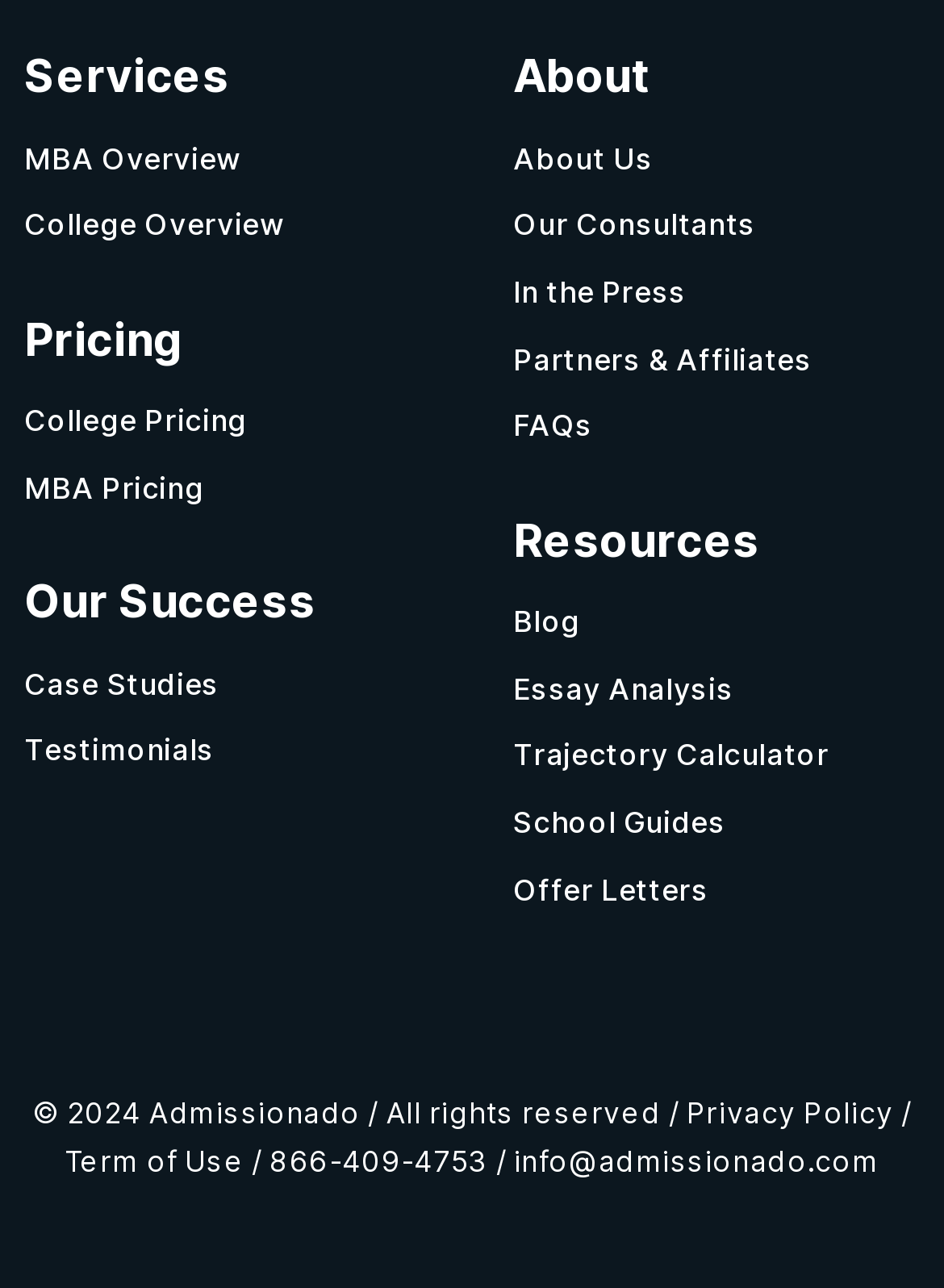Identify the bounding box coordinates of the clickable region required to complete the instruction: "Learn About Us". The coordinates should be given as four float numbers within the range of 0 and 1, i.e., [left, top, right, bottom].

[0.544, 0.098, 0.974, 0.15]